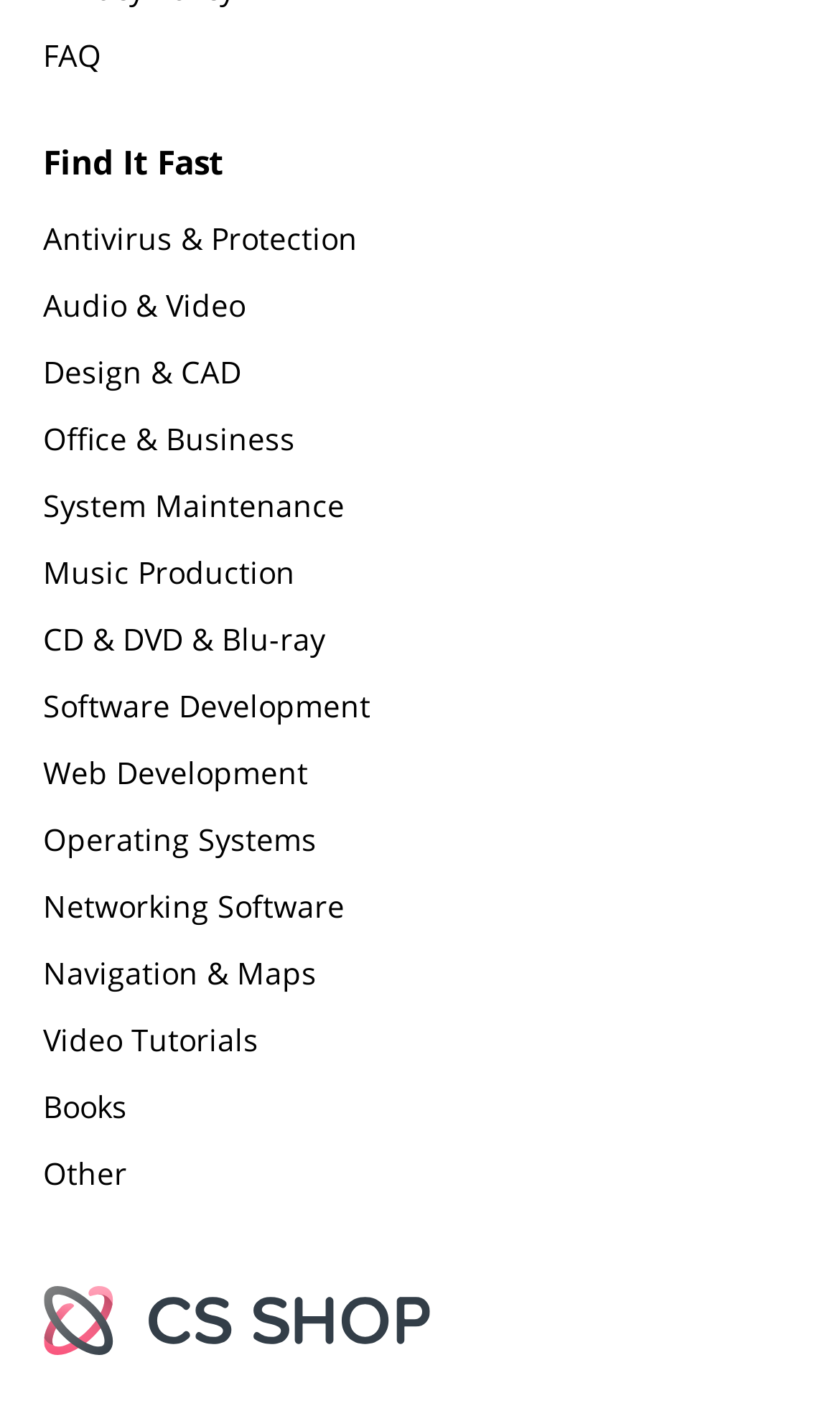Please locate the bounding box coordinates of the region I need to click to follow this instruction: "Explore Antivirus & Protection software".

[0.051, 0.155, 0.426, 0.184]